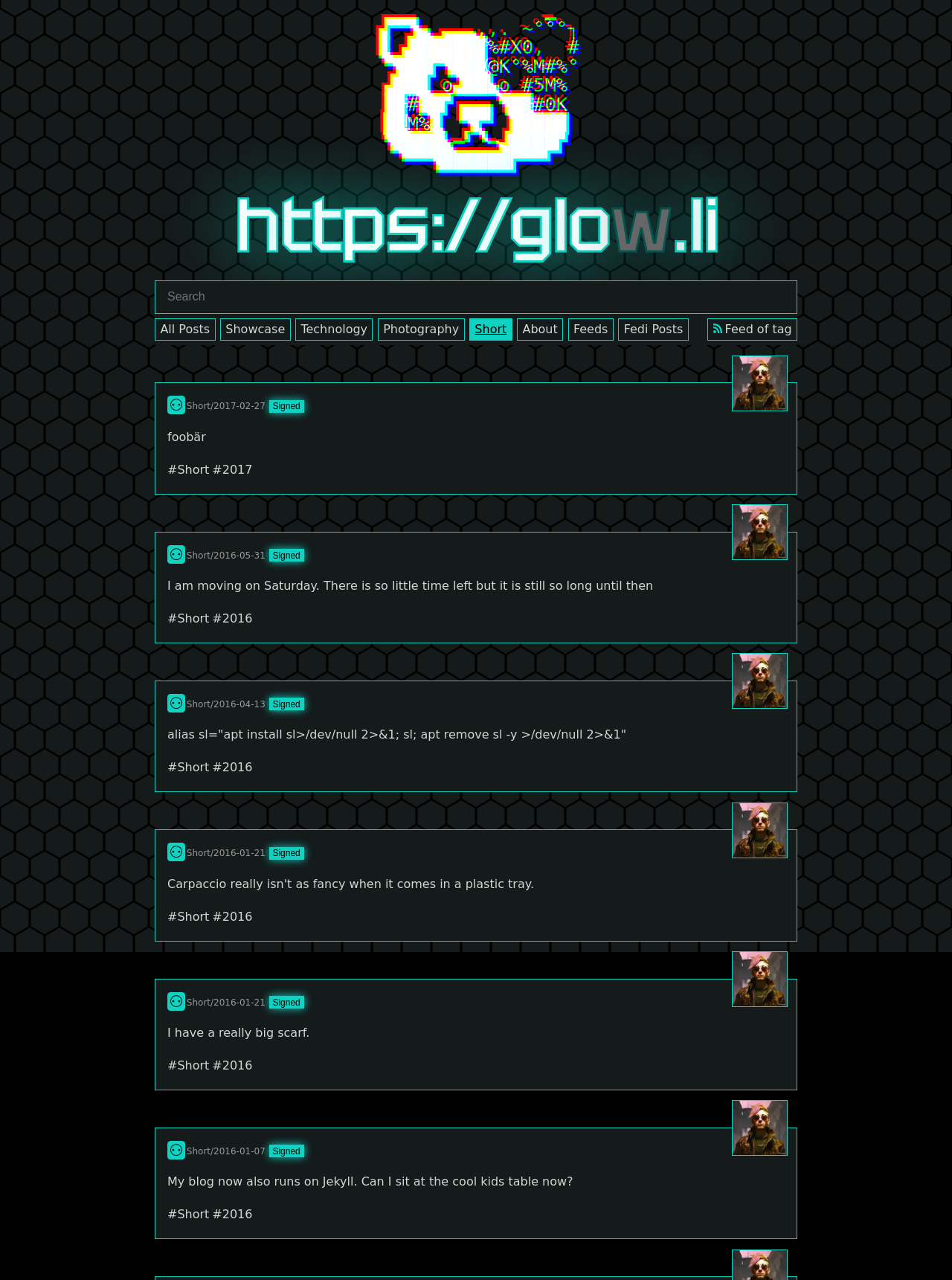Determine the bounding box coordinates of the area to click in order to meet this instruction: "View posts tagged with Short".

[0.493, 0.249, 0.538, 0.266]